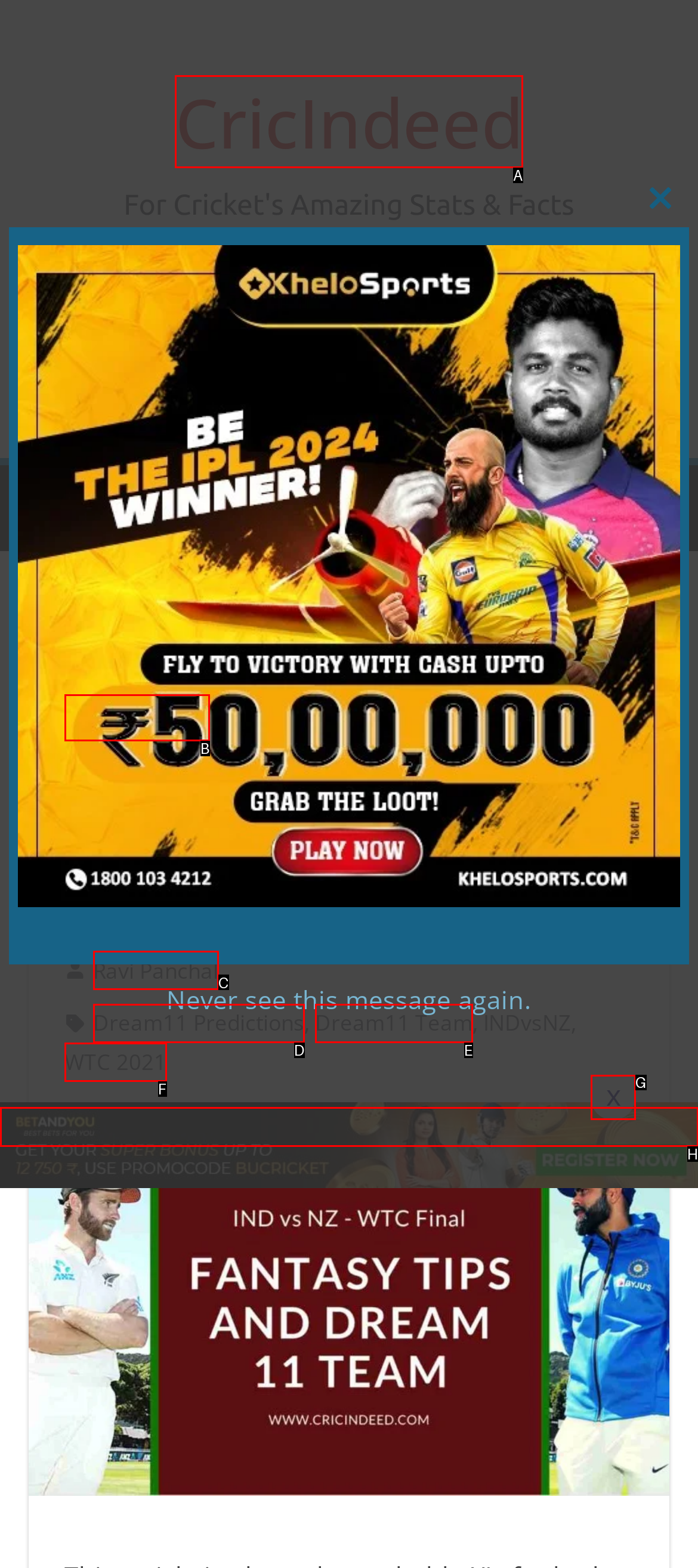Tell me which letter I should select to achieve the following goal: Click on the CricIndeed link
Answer with the corresponding letter from the provided options directly.

A